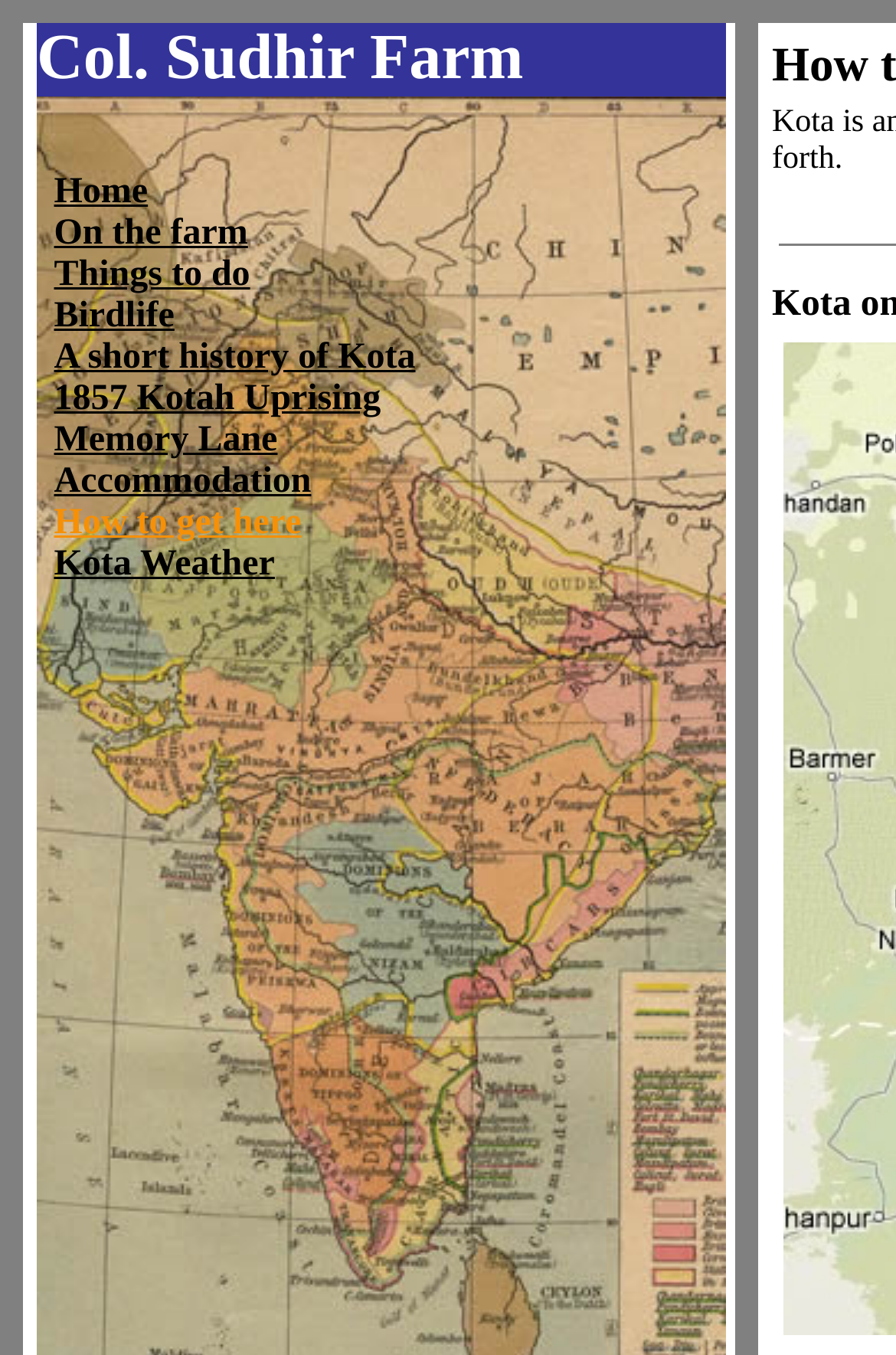Provide your answer in a single word or phrase: 
What is the current focused element on the webpage?

Root Element